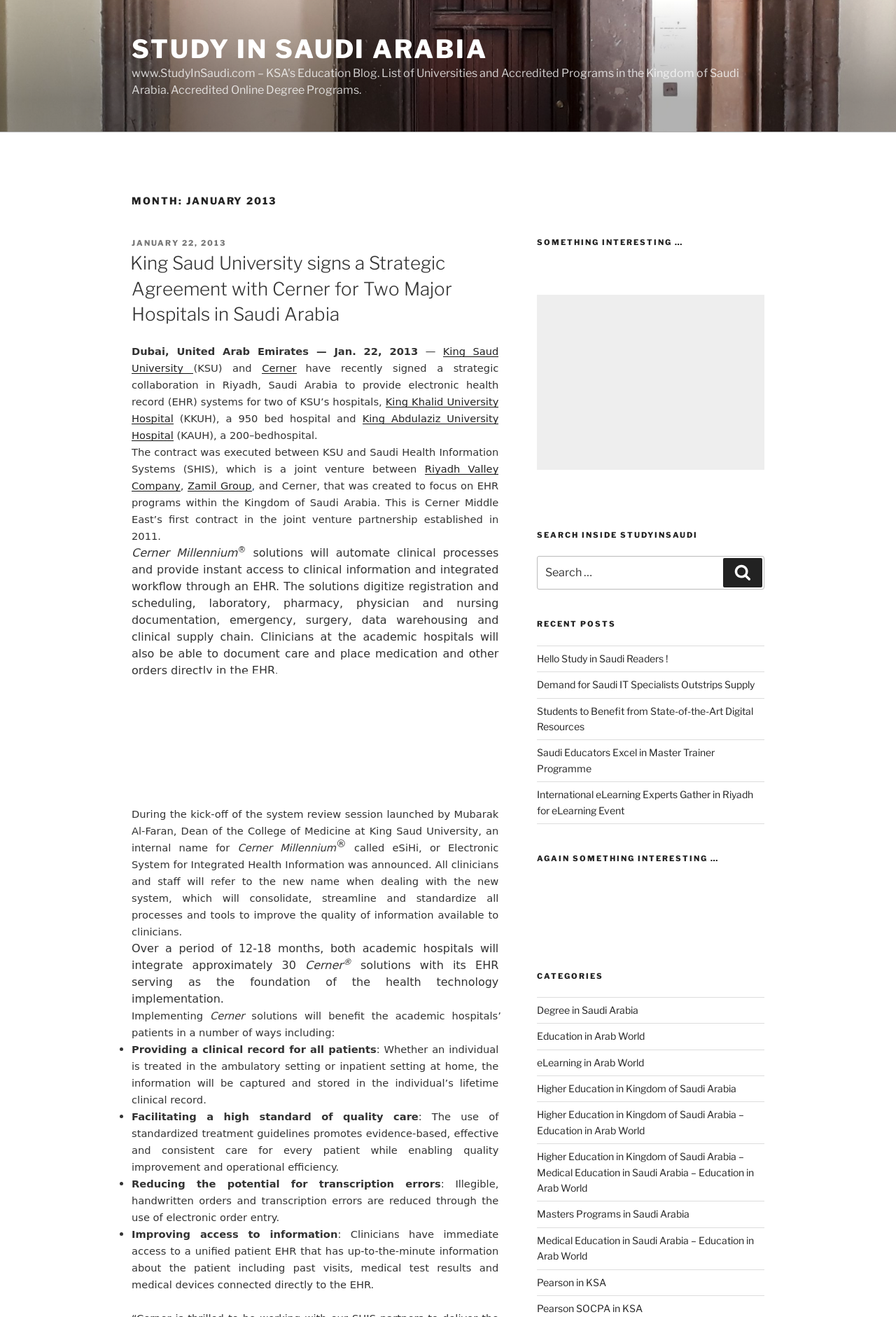What is the name of the university that signed a strategic agreement with Cerner?
Answer with a single word or phrase, using the screenshot for reference.

King Saud University